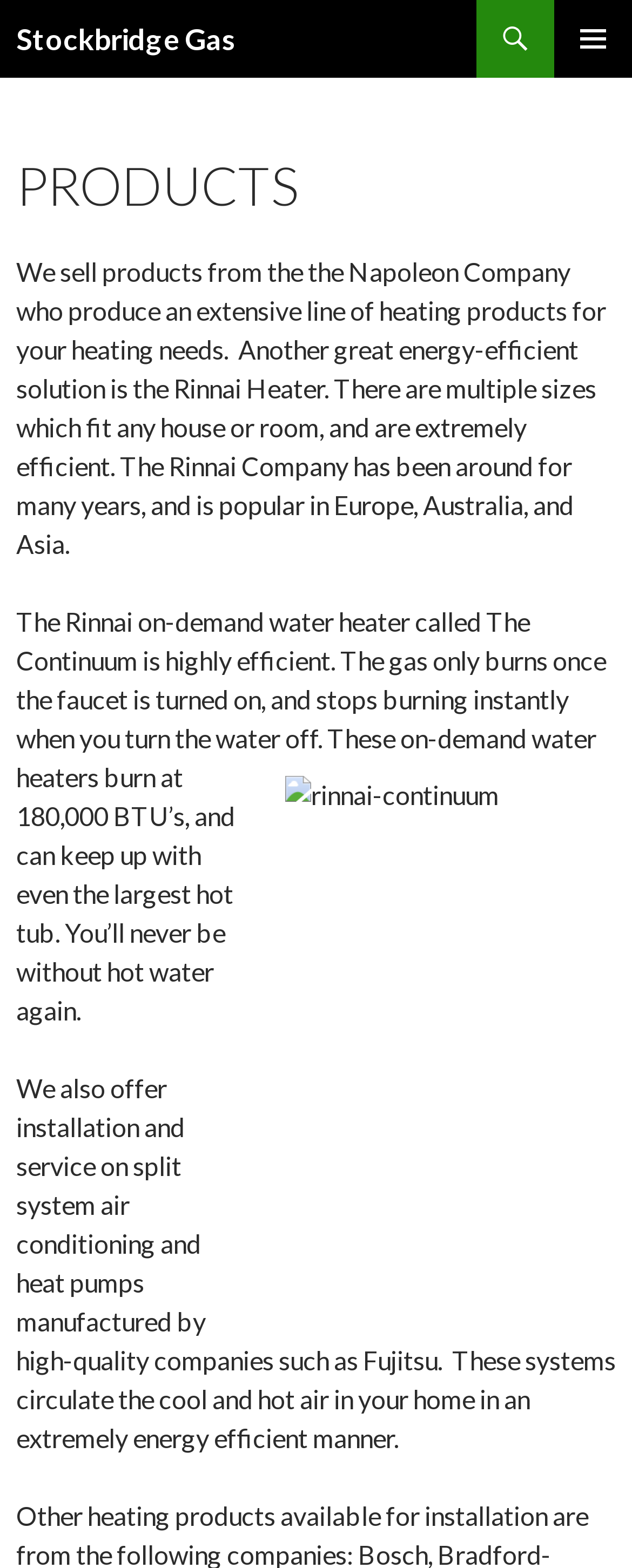Please answer the following question using a single word or phrase: 
What is the purpose of the Rinnai on-demand water heater?

To provide hot water